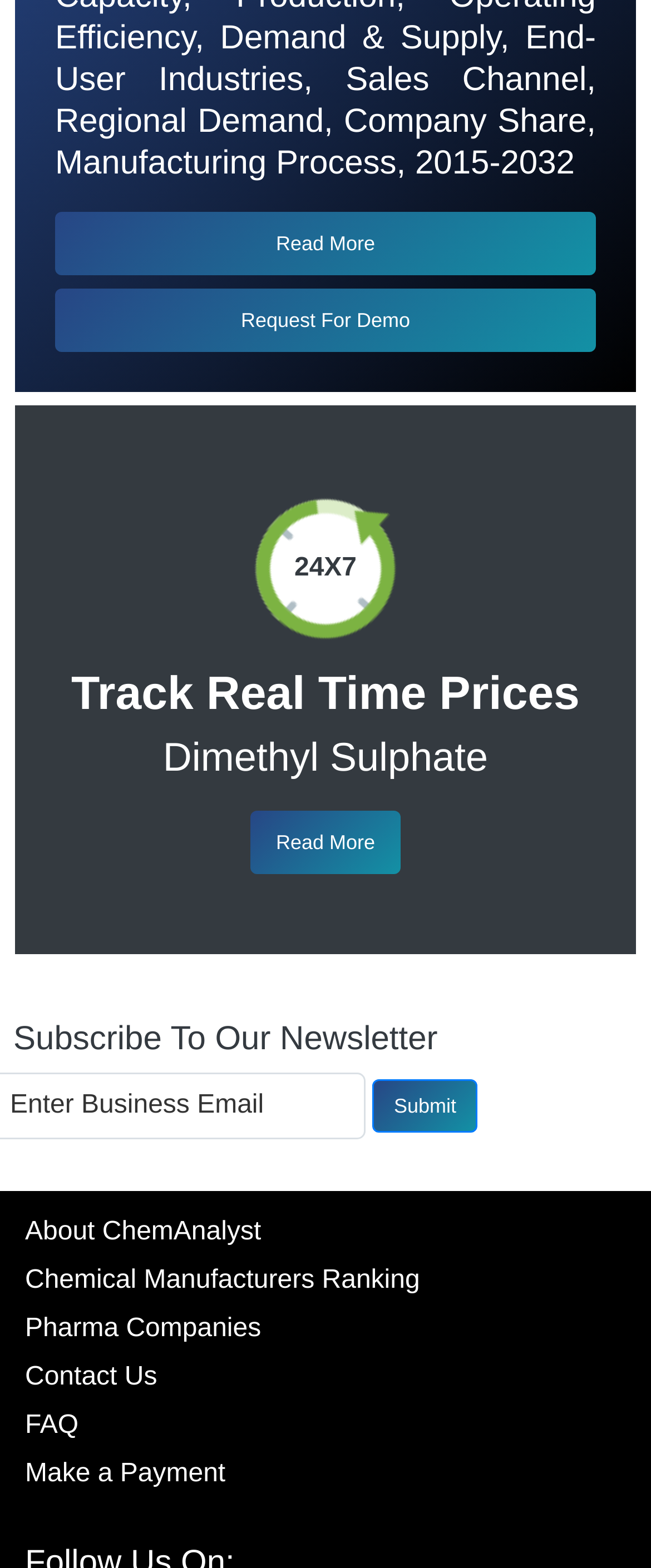What is the text above the clock image?
Using the visual information, reply with a single word or short phrase.

24X7